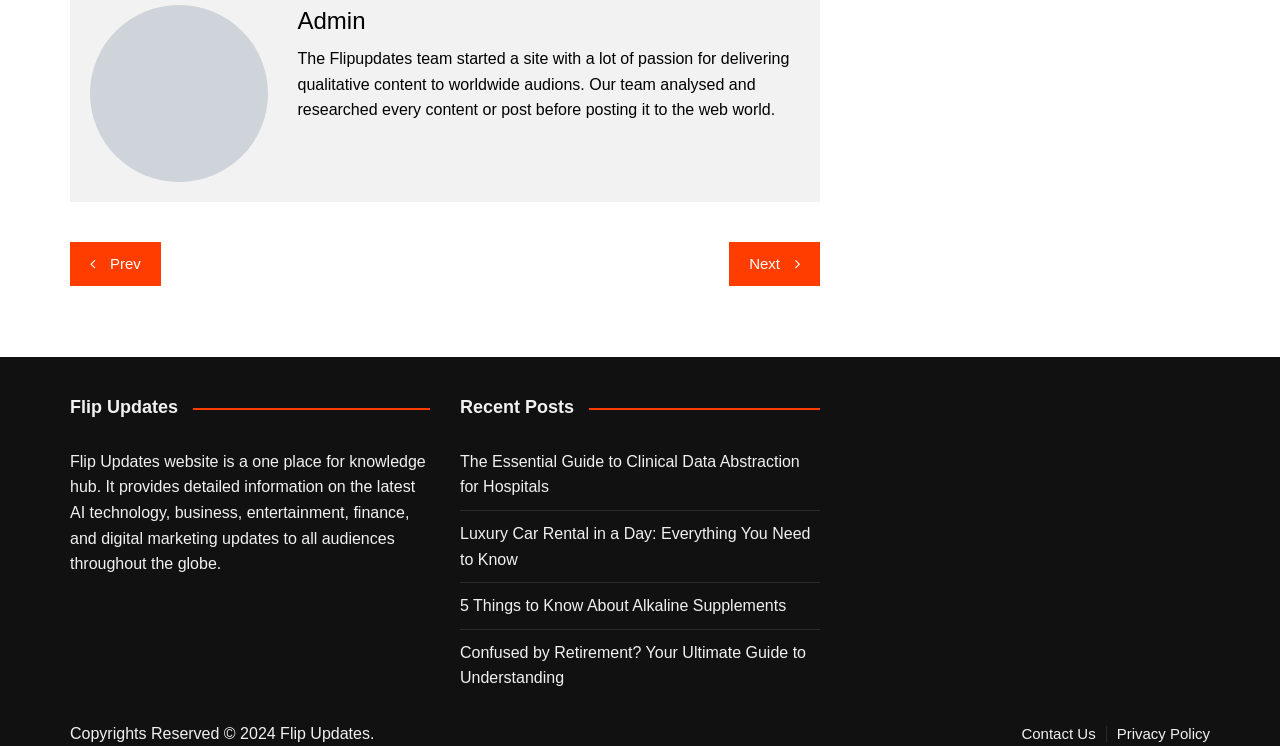Where can I find the contact information?
Provide a detailed and well-explained answer to the question.

The answer can be found by looking at the link element with the text 'Contact Us' at the bottom of the page.